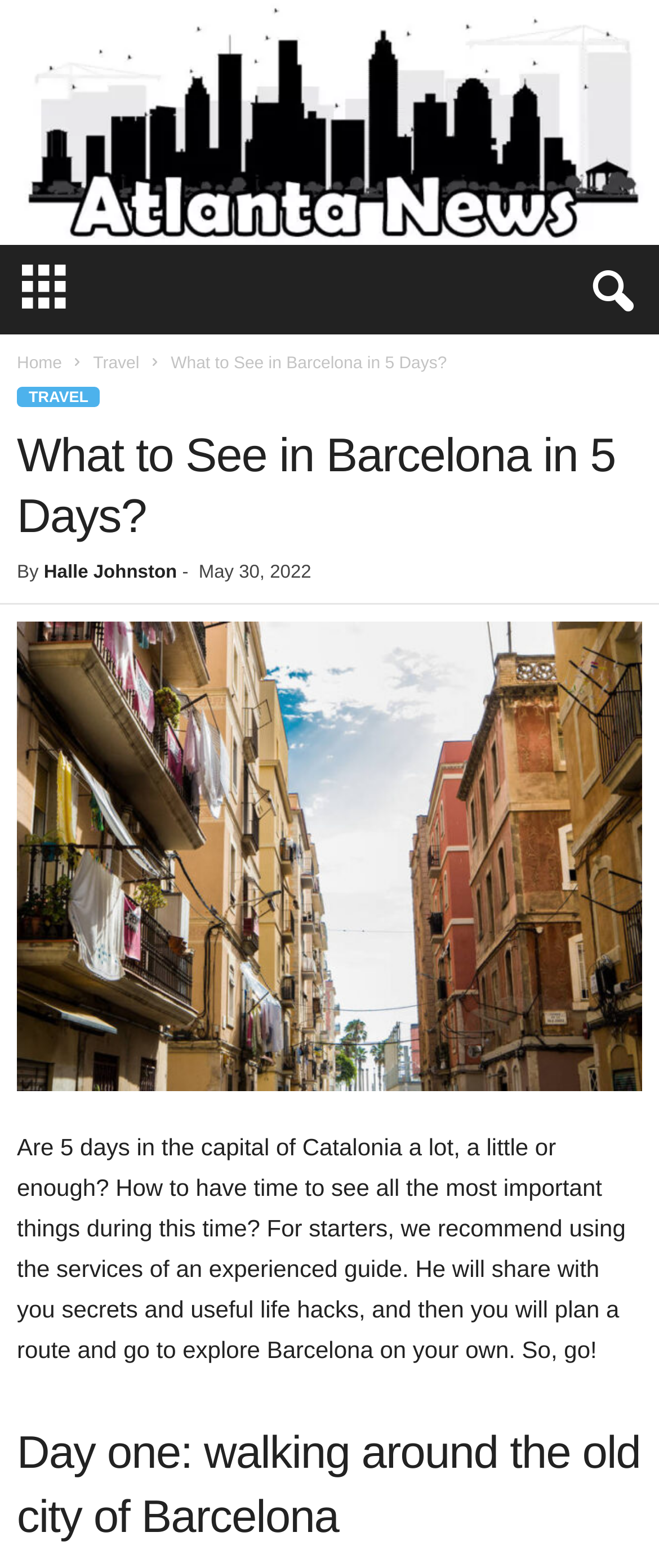Please identify the primary heading on the webpage and return its text.

What to See in Barcelona in 5 Days?